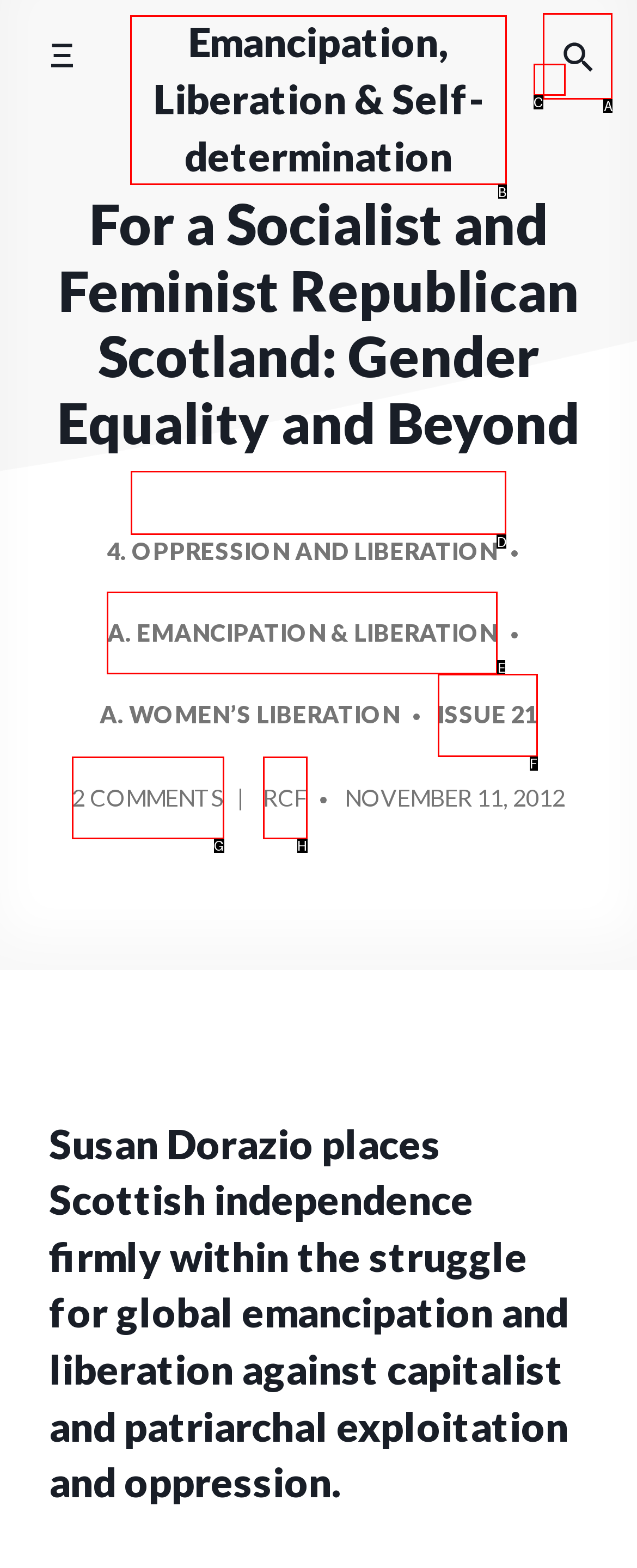To complete the task: Read Emancipation, Liberation & Self-determination, which option should I click? Answer with the appropriate letter from the provided choices.

B